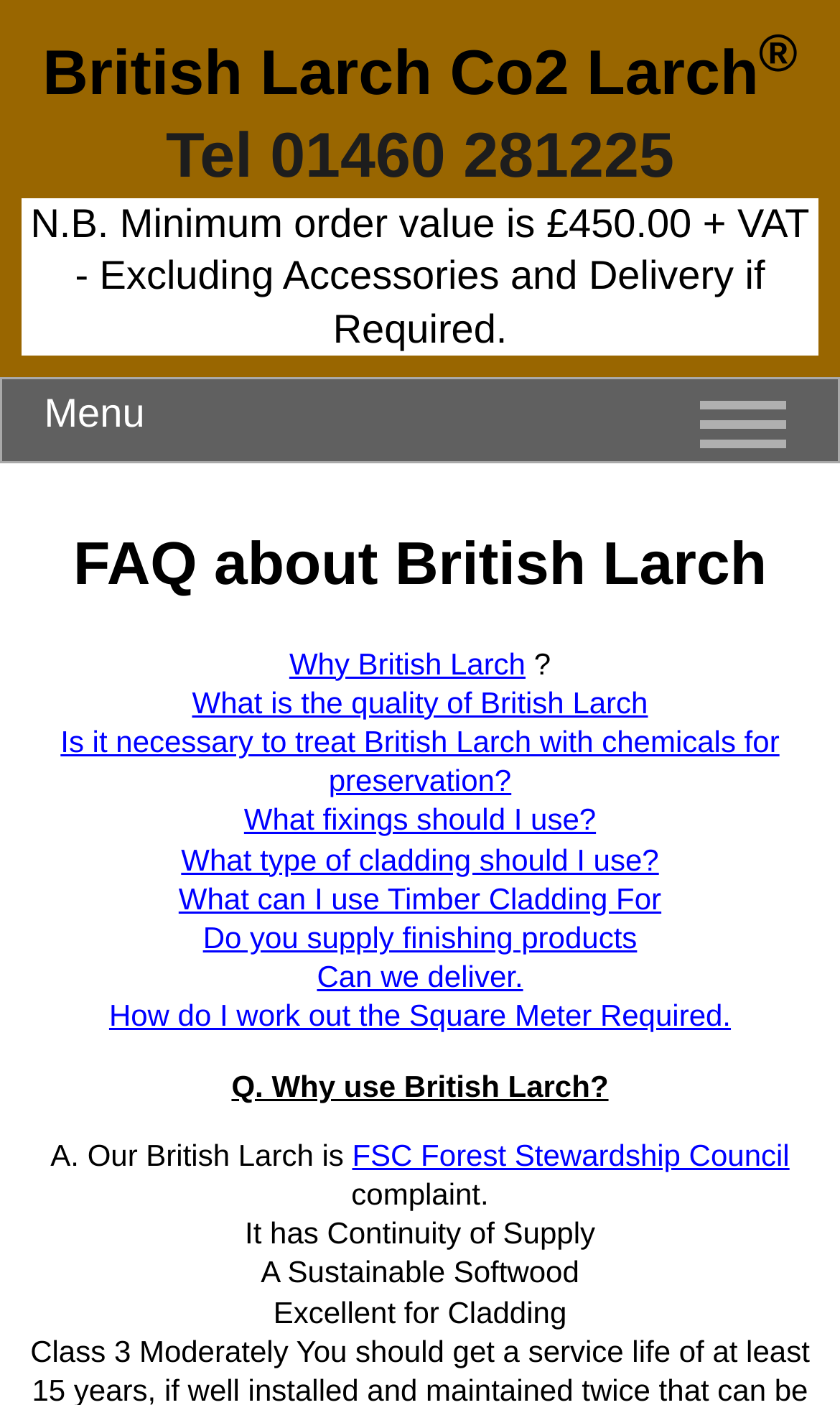What type of cladding should I use?
From the details in the image, provide a complete and detailed answer to the question.

The link 'What type of cladding should I use?' is provided, but the answer is not explicitly mentioned on the webpage. It seems to be a question that is meant to be answered by clicking on the link.